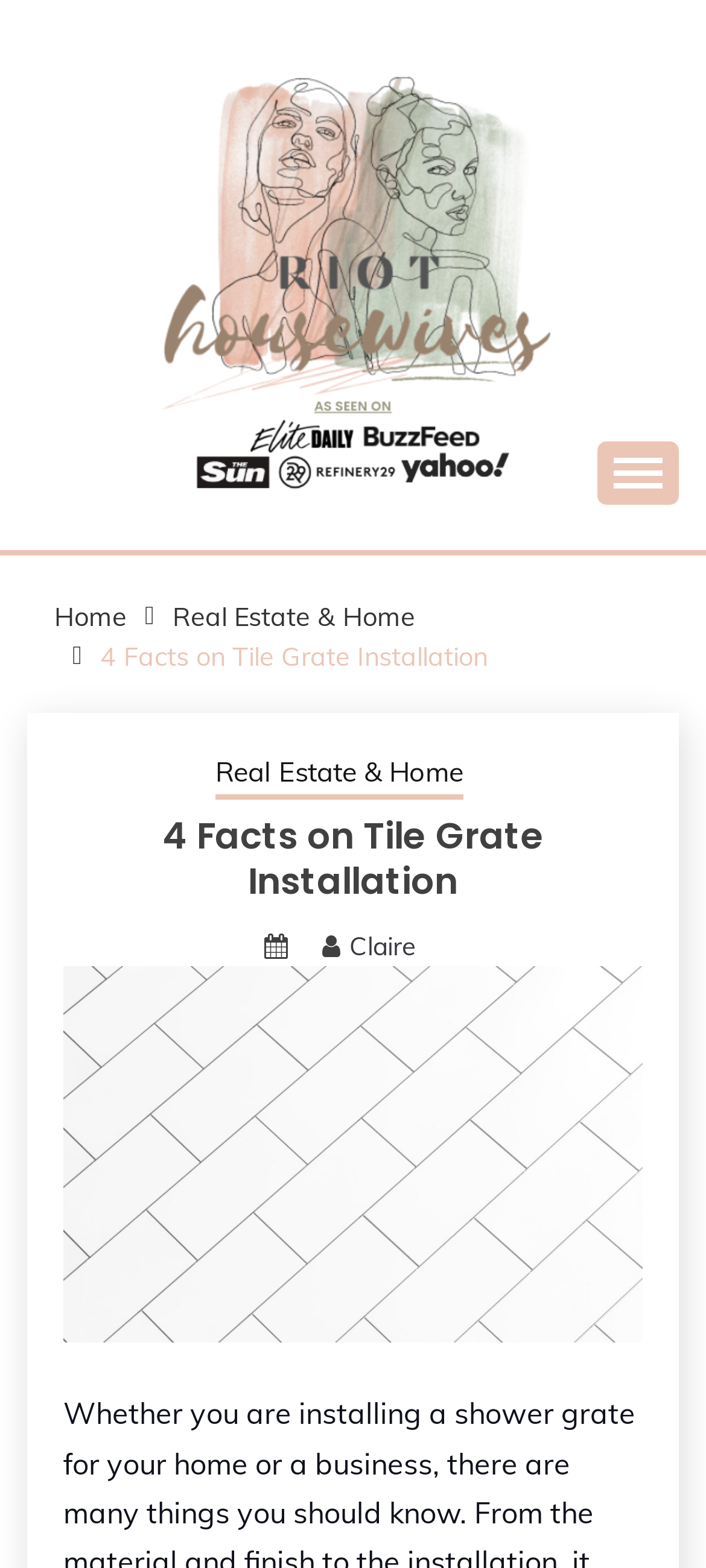Please identify the bounding box coordinates of the area I need to click to accomplish the following instruction: "read 4 Facts on Tile Grate Installation article".

[0.09, 0.519, 0.91, 0.577]